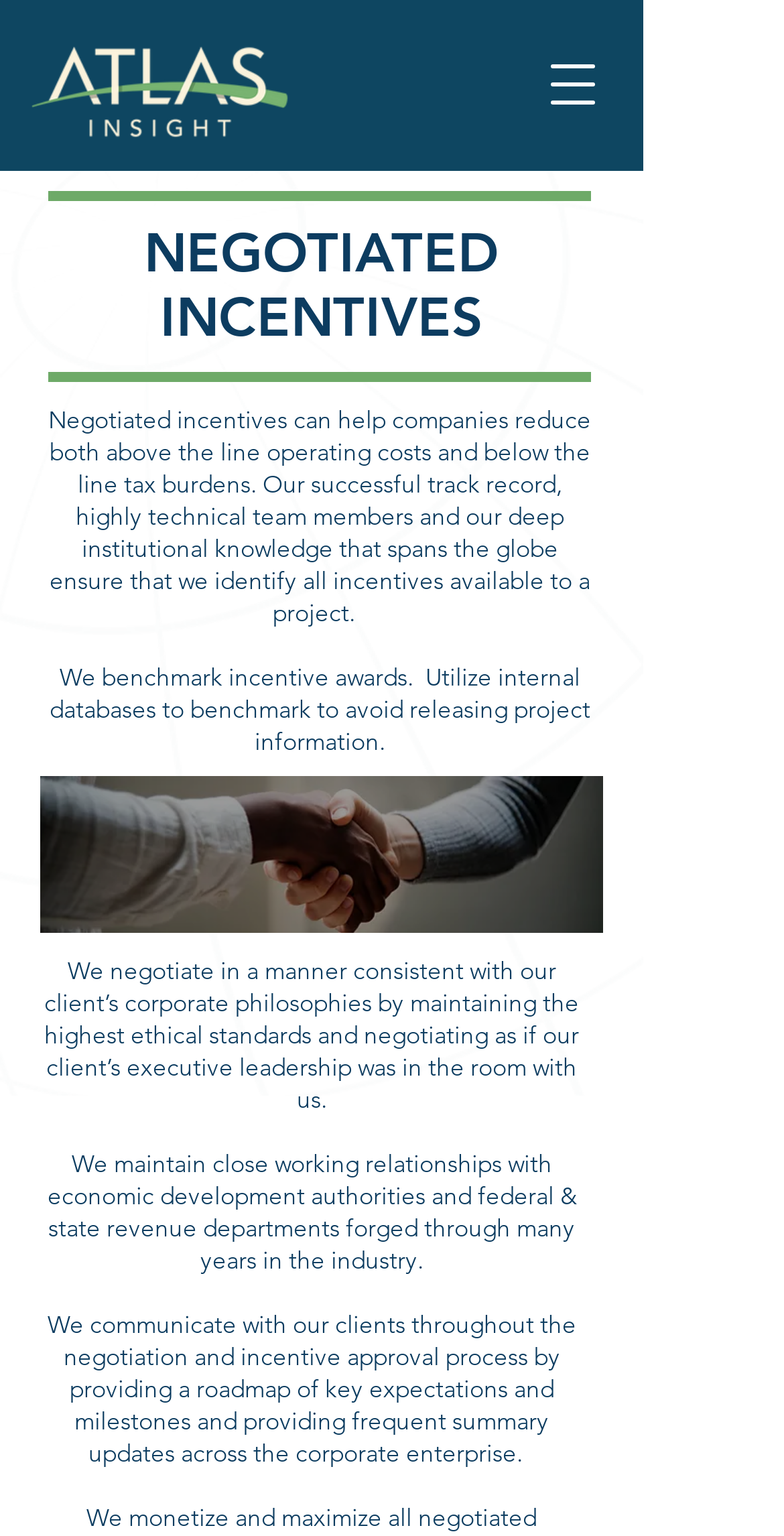What is the image below the heading 'NEGOTIATED INCENTIVES'?
Refer to the image and respond with a one-word or short-phrase answer.

Handshake